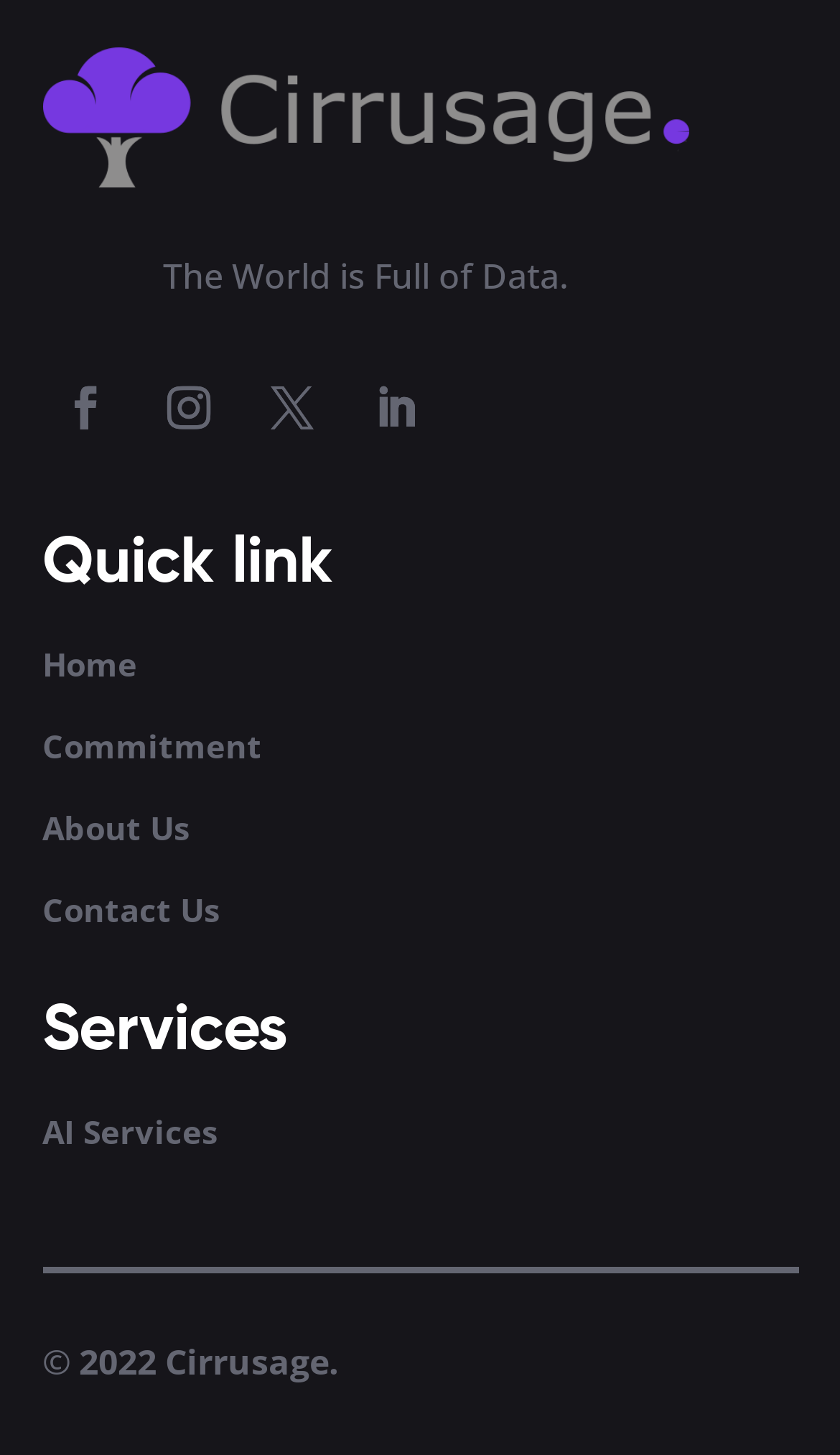What is the copyright year of this webpage?
Could you give a comprehensive explanation in response to this question?

I found a static text element with the text '© 2022 Cirrusage.' which indicates the copyright year of this webpage.